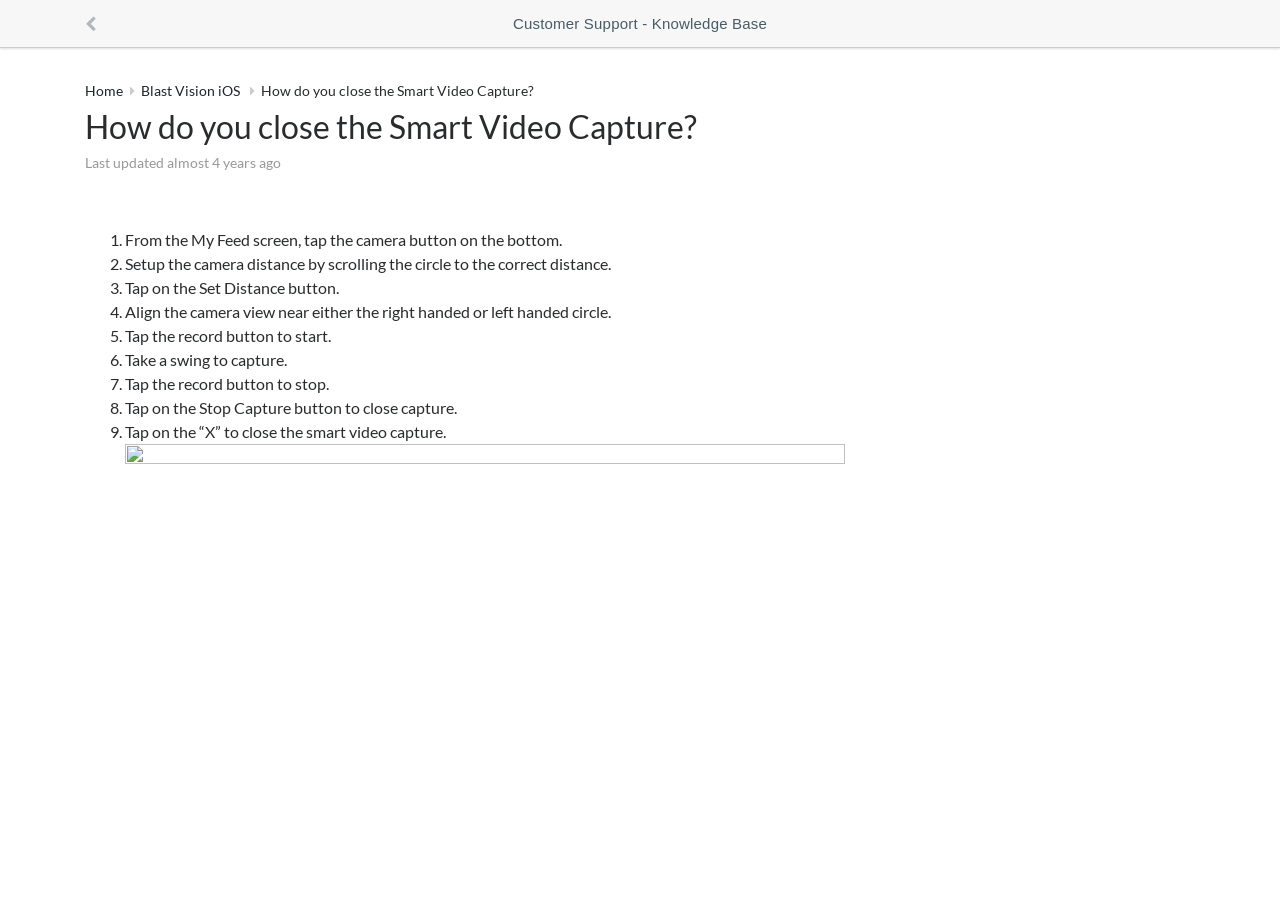Please provide a one-word or short phrase answer to the question:
What is the last step to close the Smart Video Capture?

Tap on the “X”